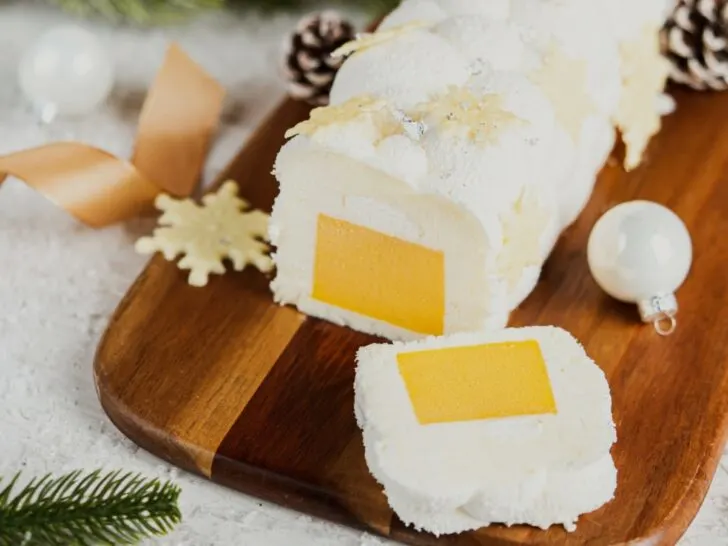What is the shape of the decorative elements?
Answer with a single word or phrase, using the screenshot for reference.

Snowflakes